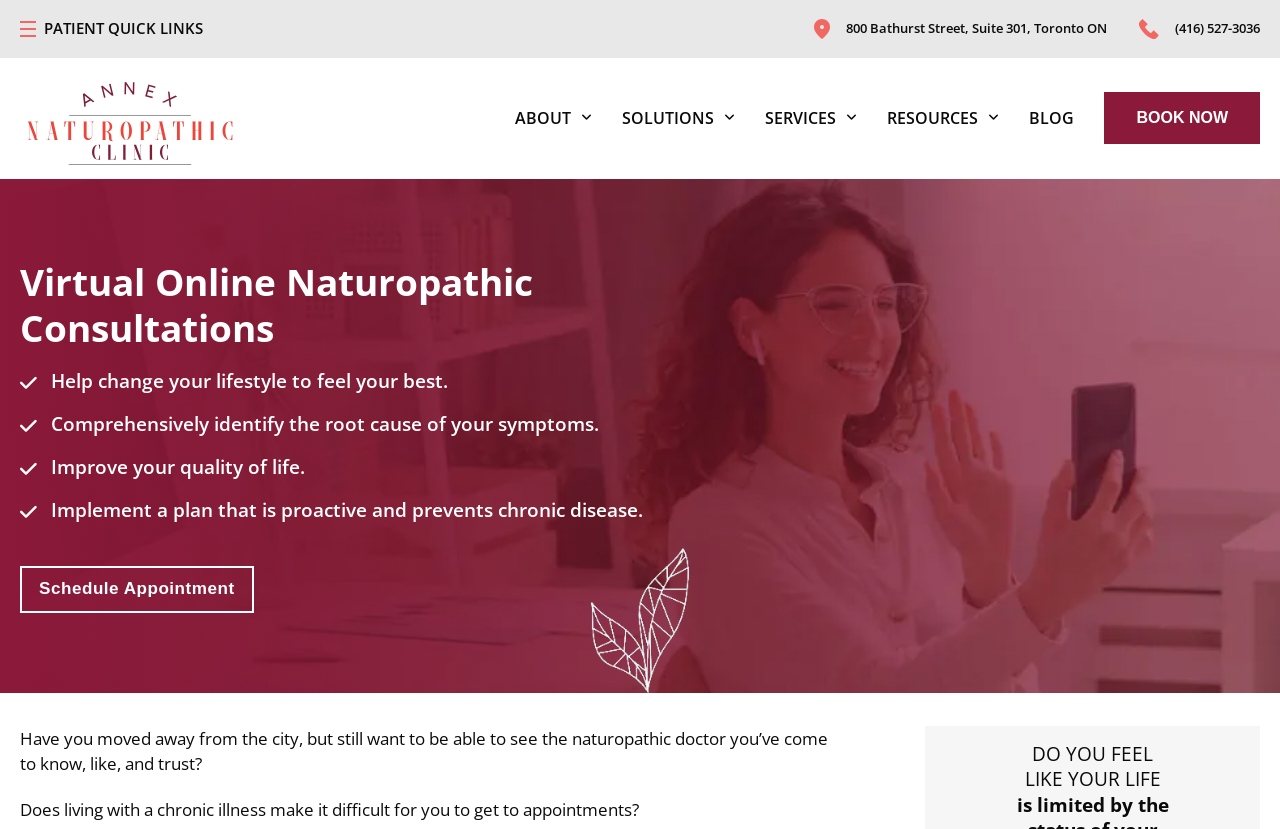Please answer the following question using a single word or phrase: 
What is the phone number of Annex Naturopathic?

(416) 527-3036